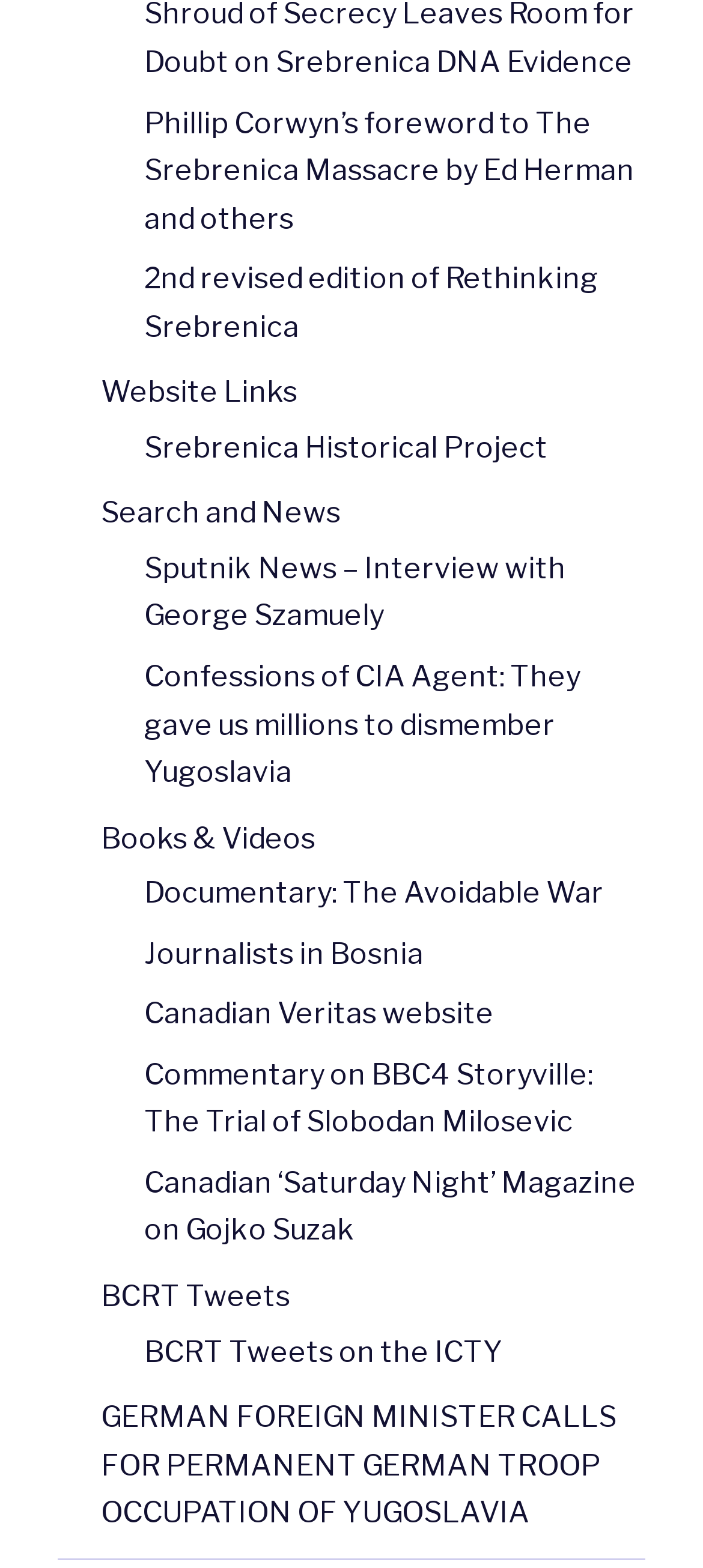Determine the bounding box coordinates of the target area to click to execute the following instruction: "Read the interview with George Szamuely on Sputnik News."

[0.205, 0.351, 0.805, 0.404]